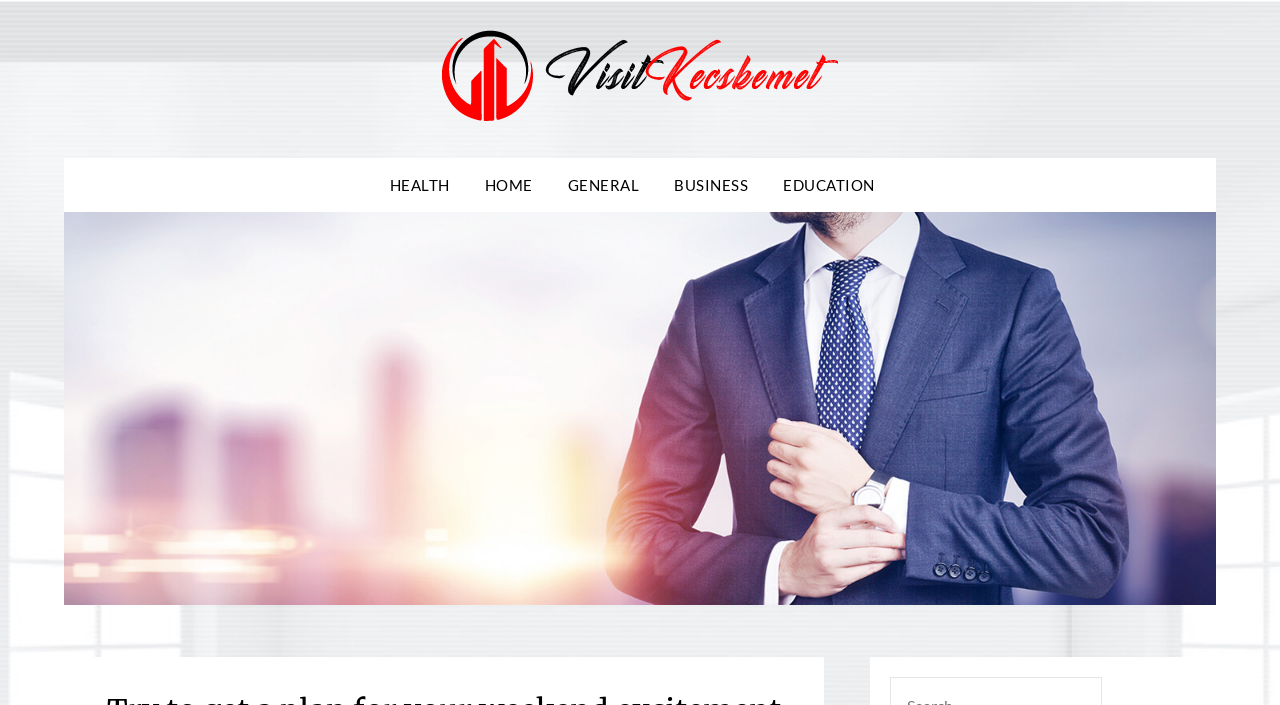Utilize the details in the image to give a detailed response to the question: What categories are available on the website?

By examining the links on the webpage, I found that there are five categories available, which are HEALTH, HOME, GENERAL, BUSINESS, and EDUCATION. These categories are likely to be the main topics or sections of the website.